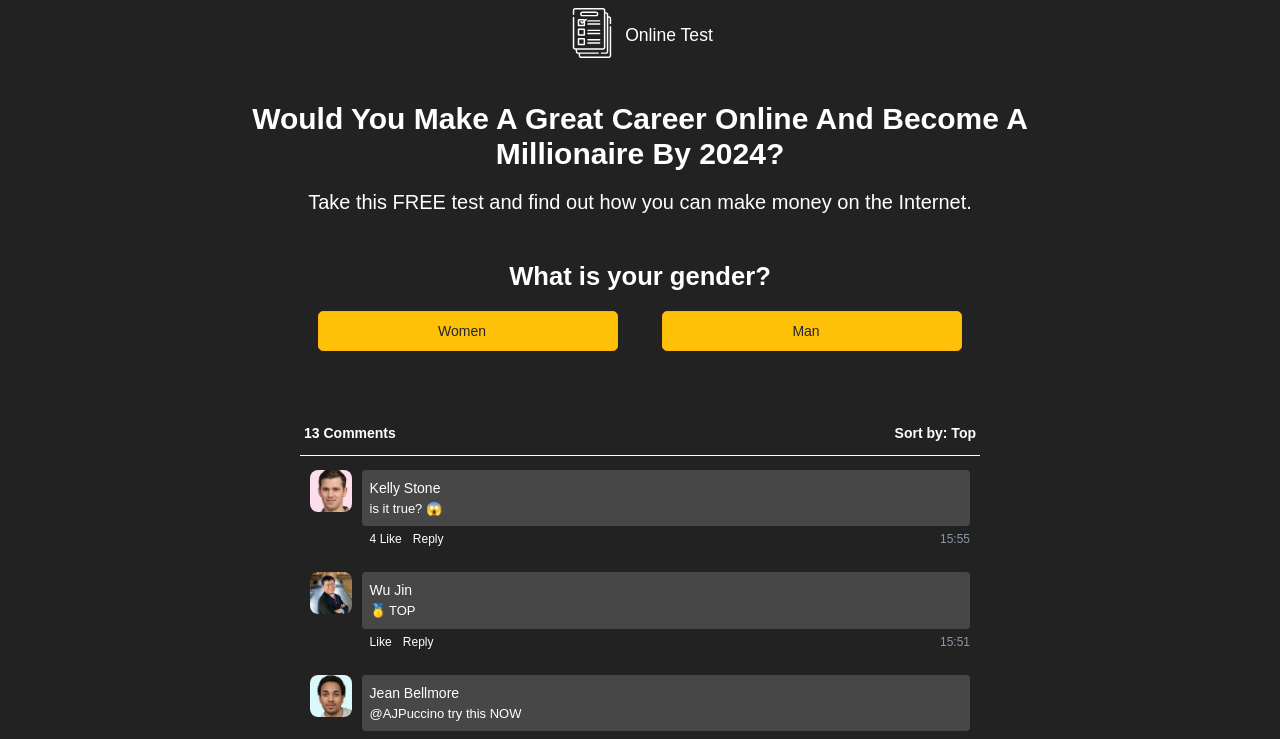What is the topic of the online test?
Please provide a detailed and thorough answer to the question.

The topic of the online test can be inferred from the heading 'Would You Make A Great Career Online And Become A Millionaire By 2024?' which suggests that the test is related to making a career online and becoming a millionaire.